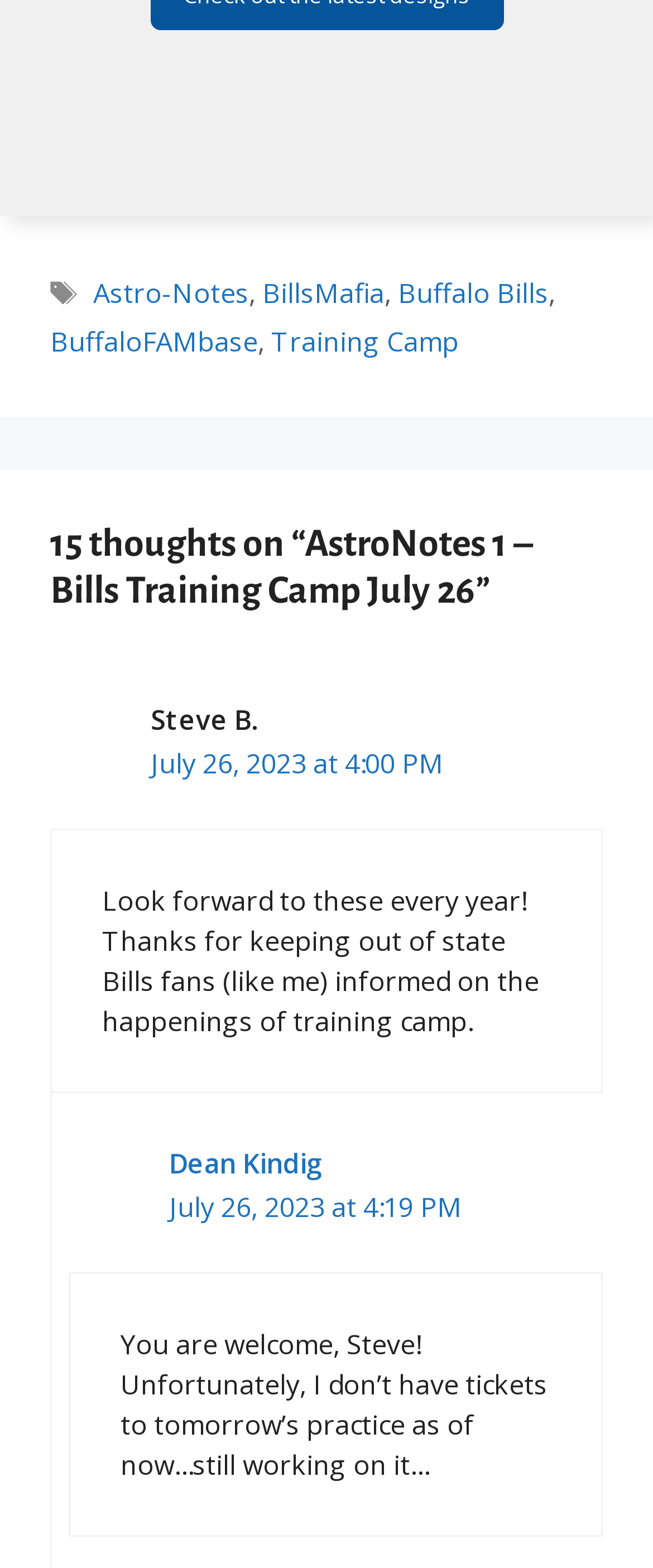Please find the bounding box coordinates of the element that needs to be clicked to perform the following instruction: "Follow Suzy's Nature Studies on Facebook". The bounding box coordinates should be four float numbers between 0 and 1, represented as [left, top, right, bottom].

None